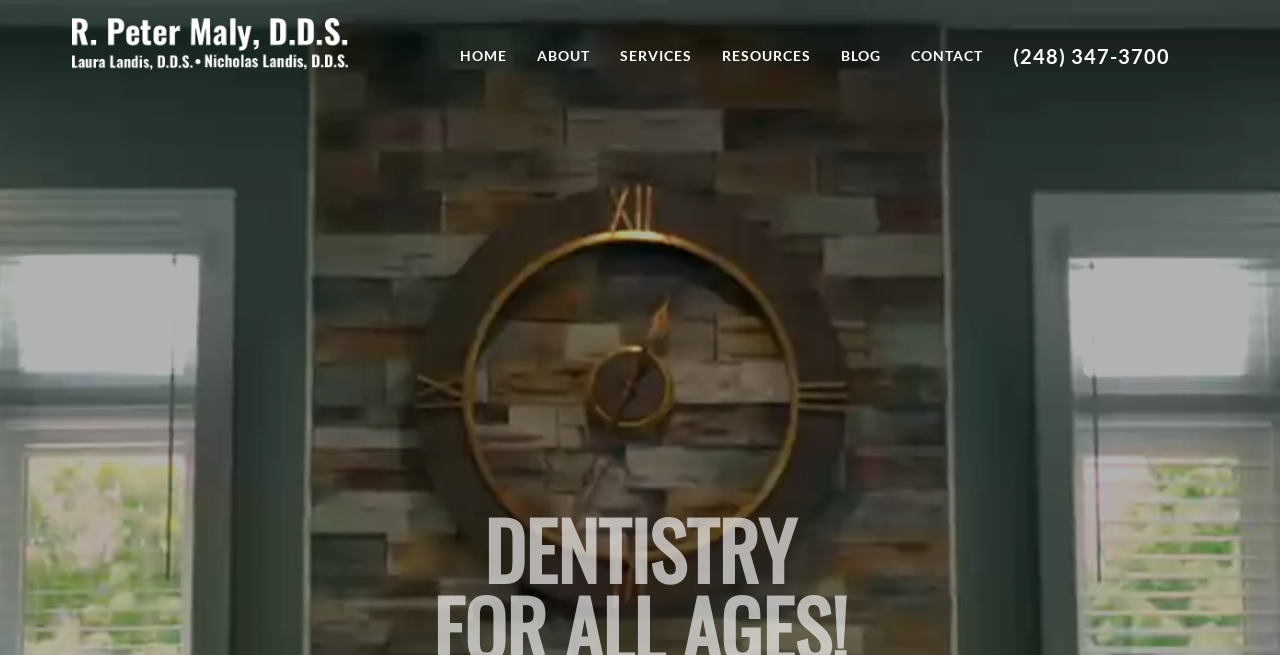What is the phone number of the dental office?
Use the image to answer the question with a single word or phrase.

(248) 347-3700